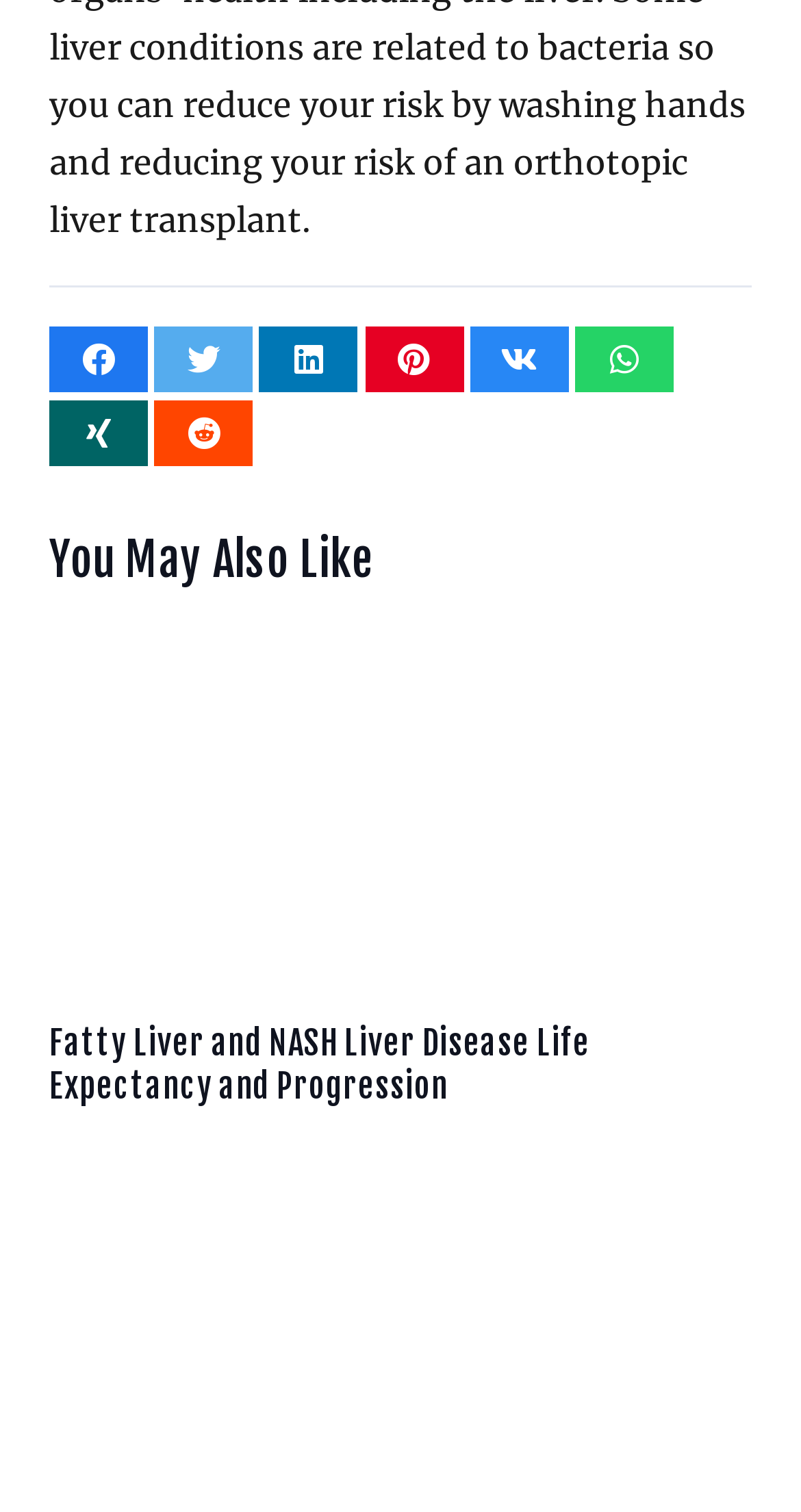Please give the bounding box coordinates of the area that should be clicked to fulfill the following instruction: "Read about Fatty Liver and NASH Liver Disease Life Expectancy and Progression". The coordinates should be in the format of four float numbers from 0 to 1, i.e., [left, top, right, bottom].

[0.062, 0.405, 0.938, 0.665]